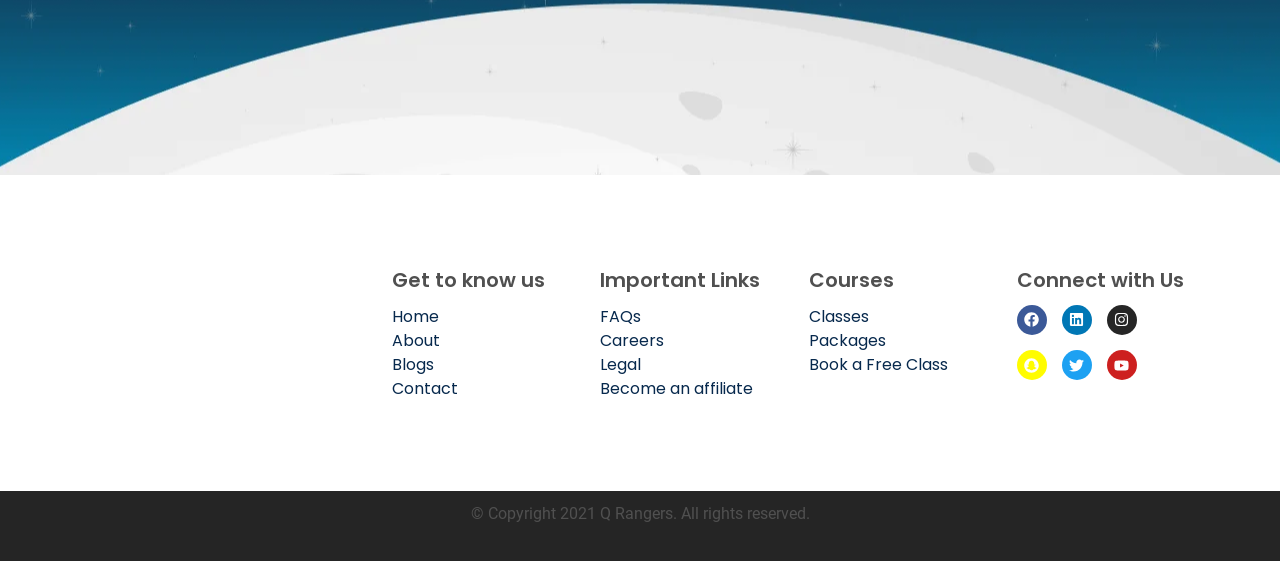Provide the bounding box coordinates of the HTML element described as: "Home". The bounding box coordinates should be four float numbers between 0 and 1, i.e., [left, top, right, bottom].

None